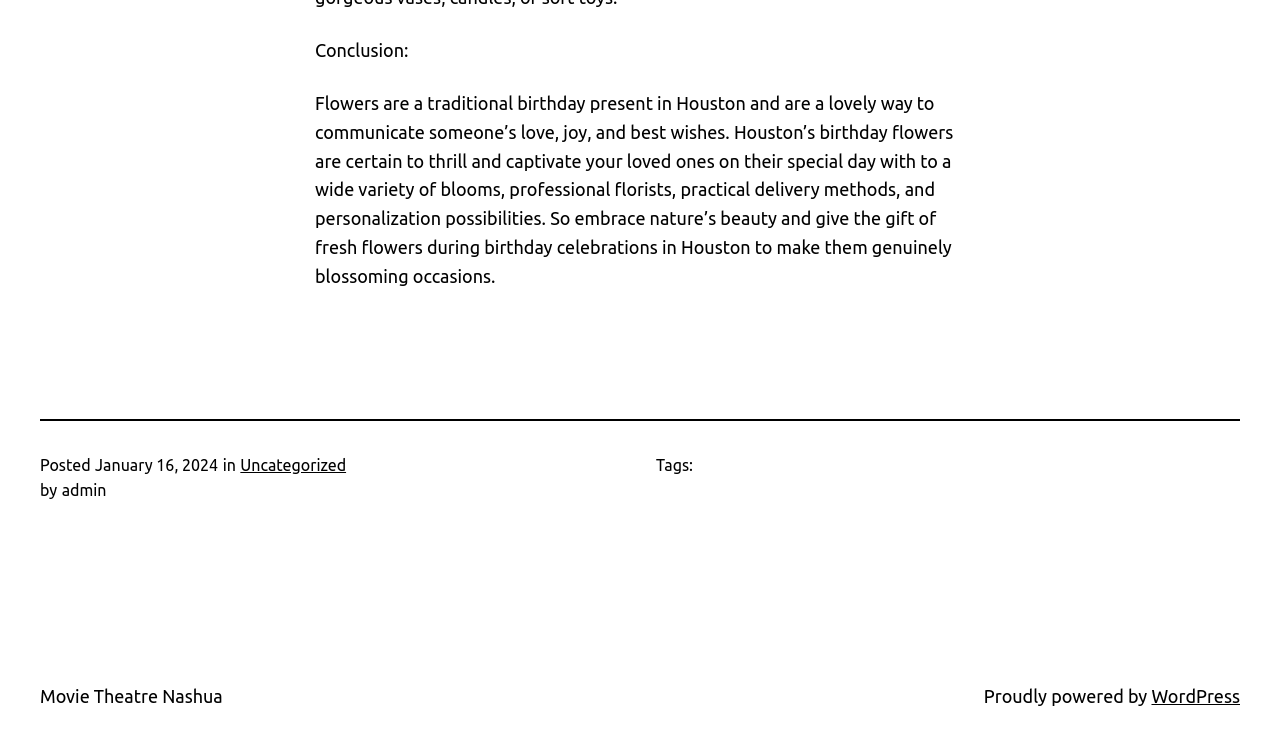Kindly respond to the following question with a single word or a brief phrase: 
What is the author of the article?

admin